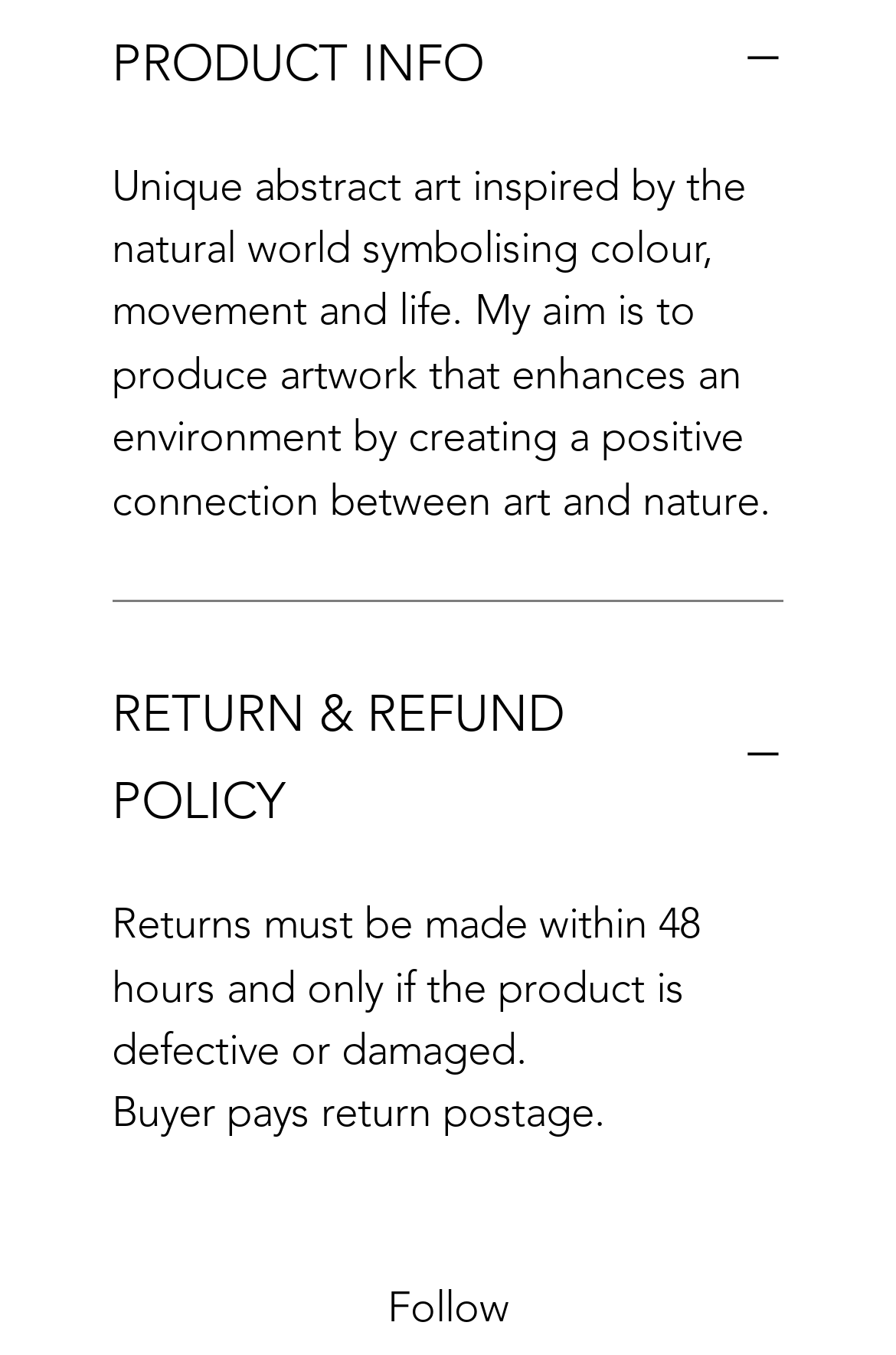Please identify the bounding box coordinates of the area that needs to be clicked to follow this instruction: "View Privacy Policy & Terms".

[0.103, 0.716, 0.718, 0.788]